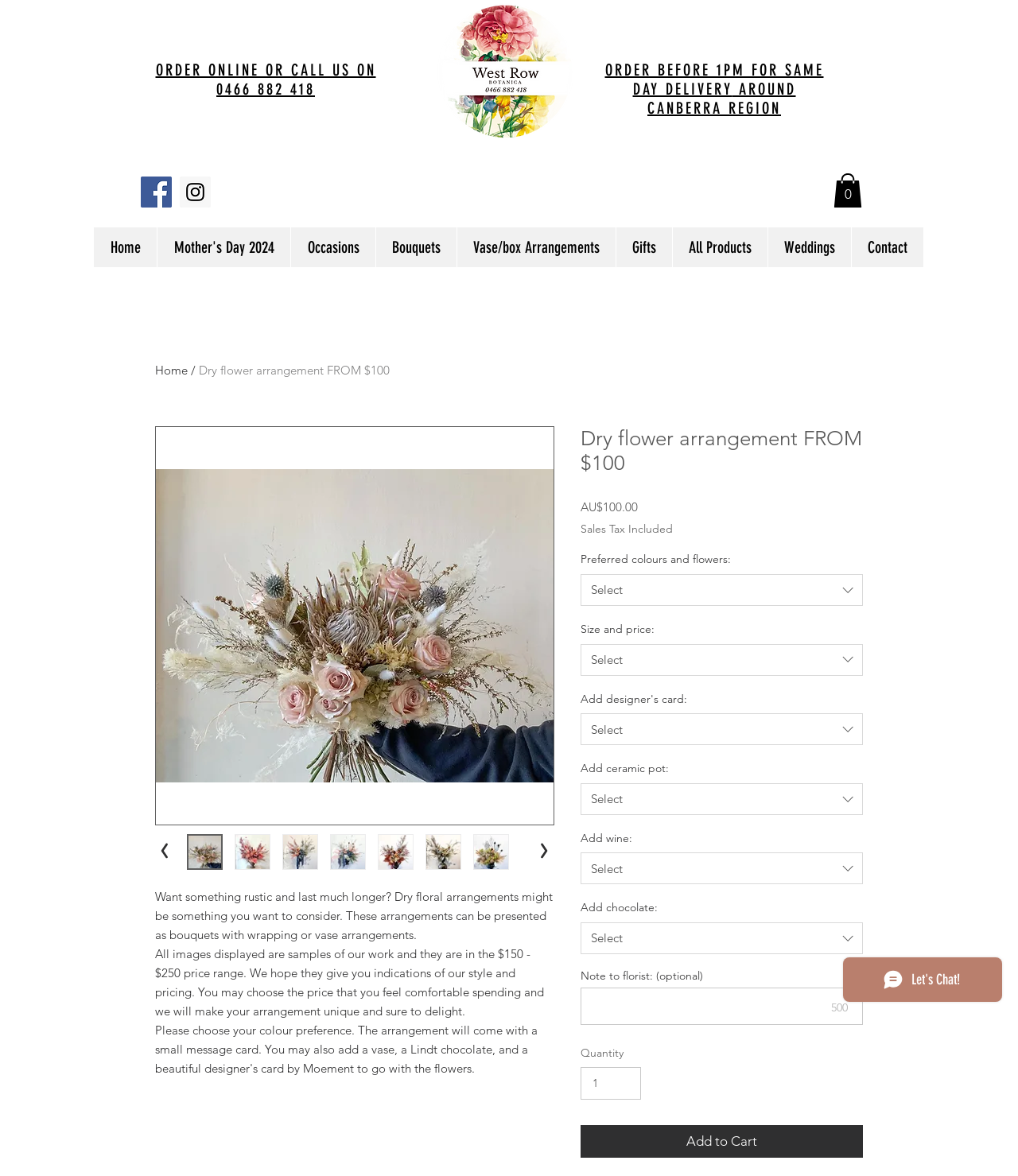Please indicate the bounding box coordinates for the clickable area to complete the following task: "Click the Facebook Social Icon". The coordinates should be specified as four float numbers between 0 and 1, i.e., [left, top, right, bottom].

[0.138, 0.15, 0.169, 0.176]